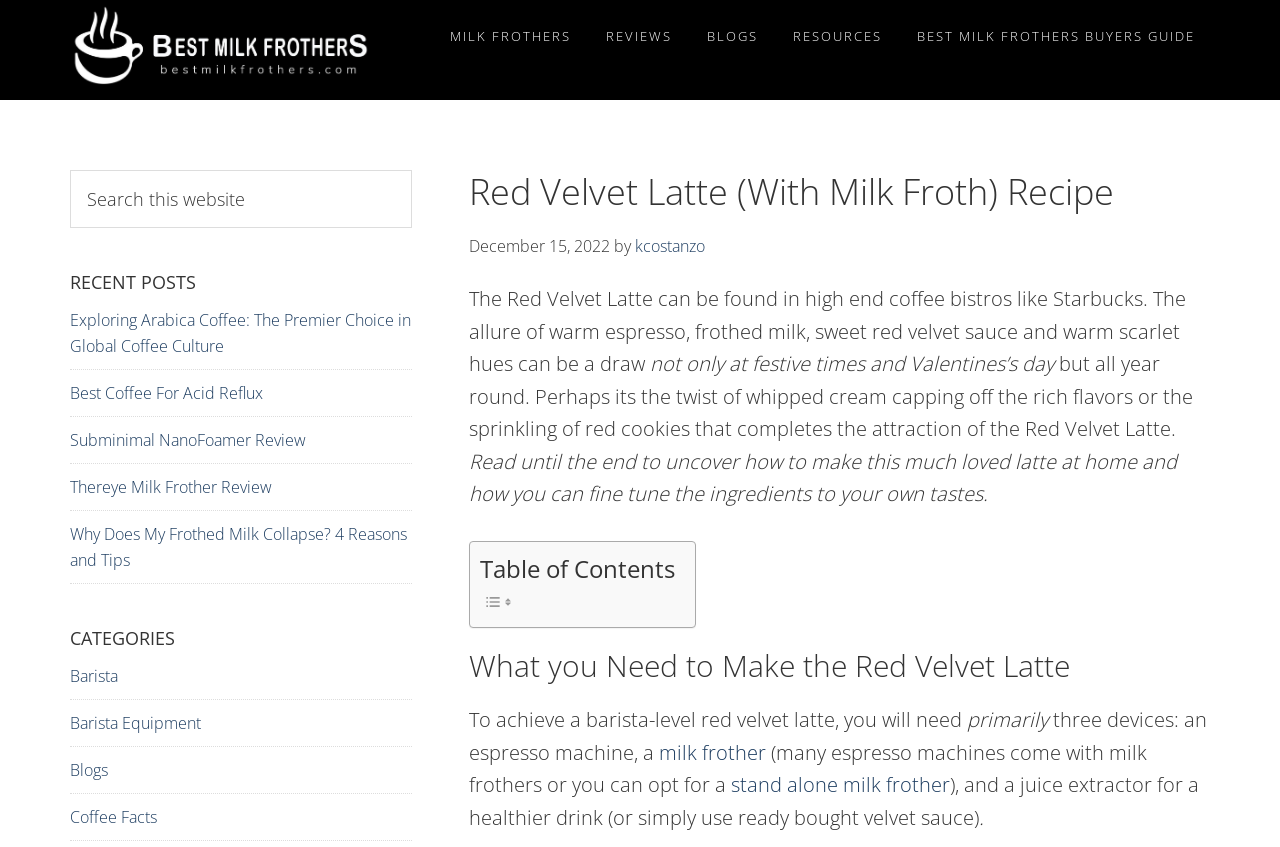Determine the coordinates of the bounding box for the clickable area needed to execute this instruction: "View Barista category".

[0.055, 0.785, 0.092, 0.811]